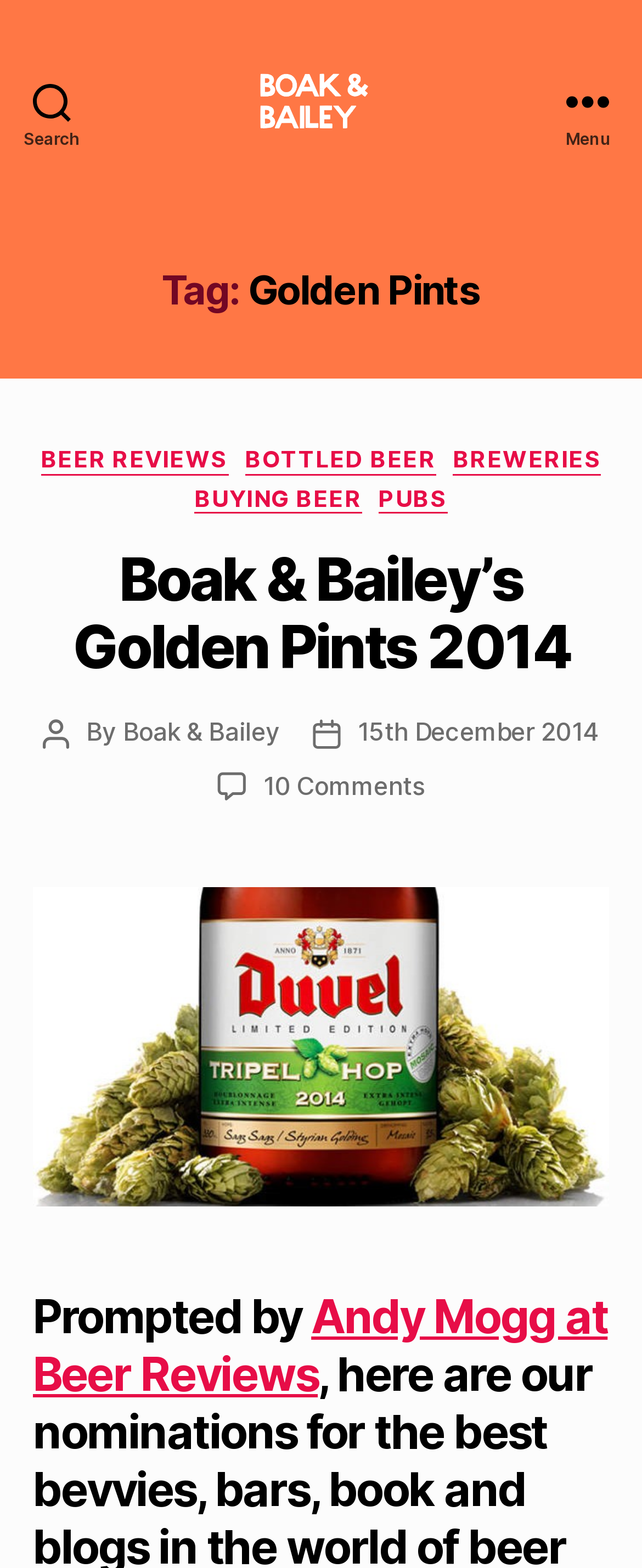What is the category of the post 'Boak & Bailey’s Golden Pints 2014'?
Provide a thorough and detailed answer to the question.

The post 'Boak & Bailey’s Golden Pints 2014' is categorized under 'BEER REVIEWS', which is one of the categories listed at the top of the webpage.